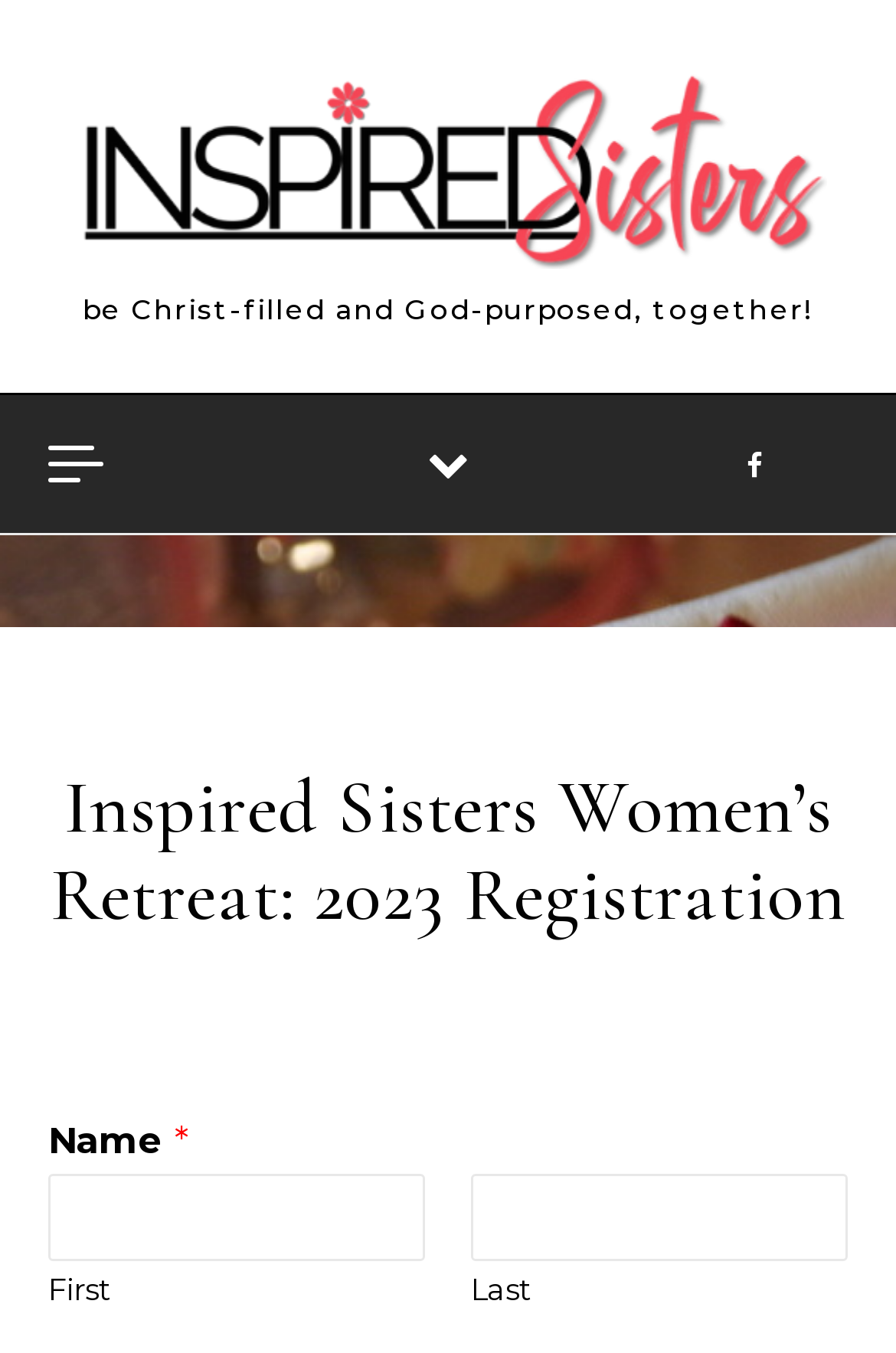Respond with a single word or short phrase to the following question: 
How many text fields are there for registration?

Two